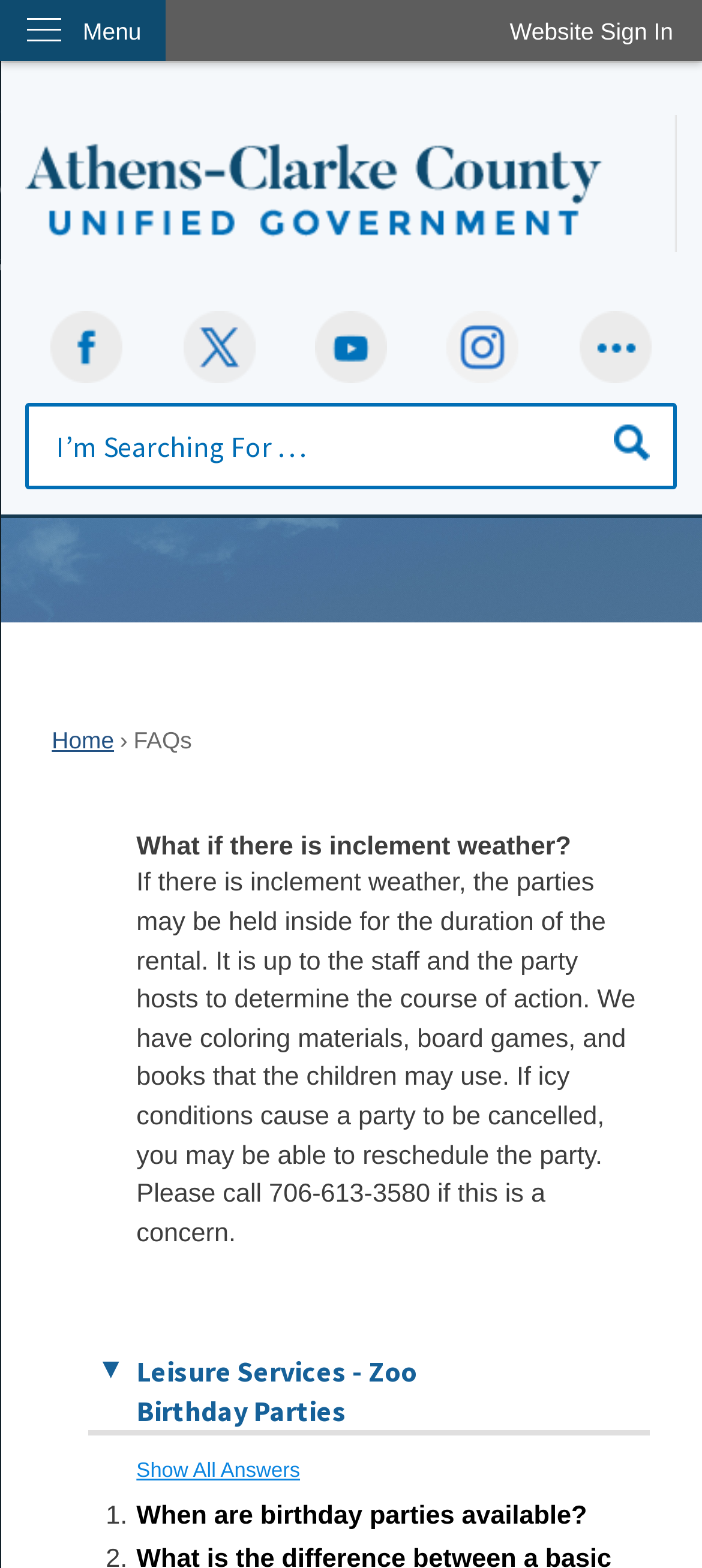What is the topic of the first FAQ?
Answer the question in as much detail as possible.

The first FAQ on the webpage is about what happens if there is inclement weather during a party.